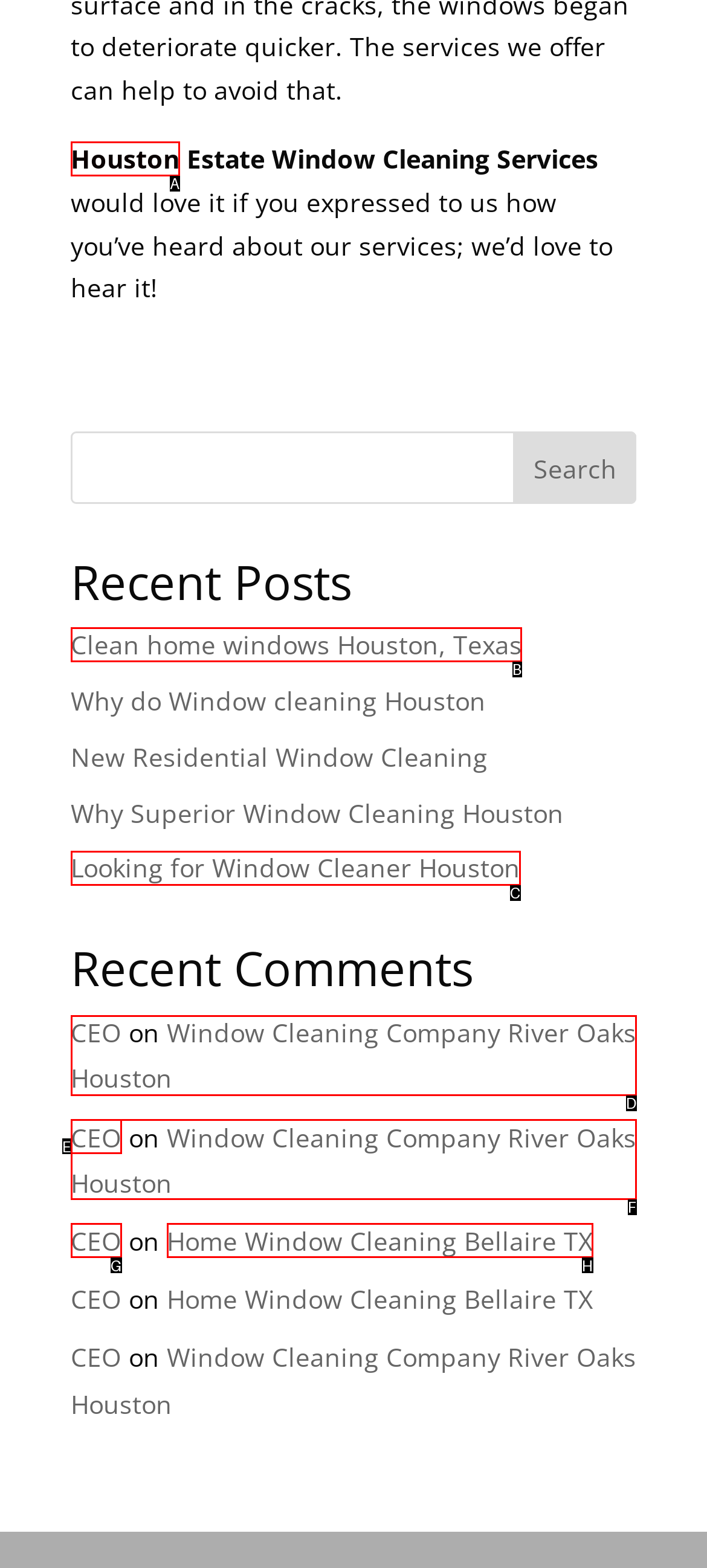To perform the task "View January 2024", which UI element's letter should you select? Provide the letter directly.

None